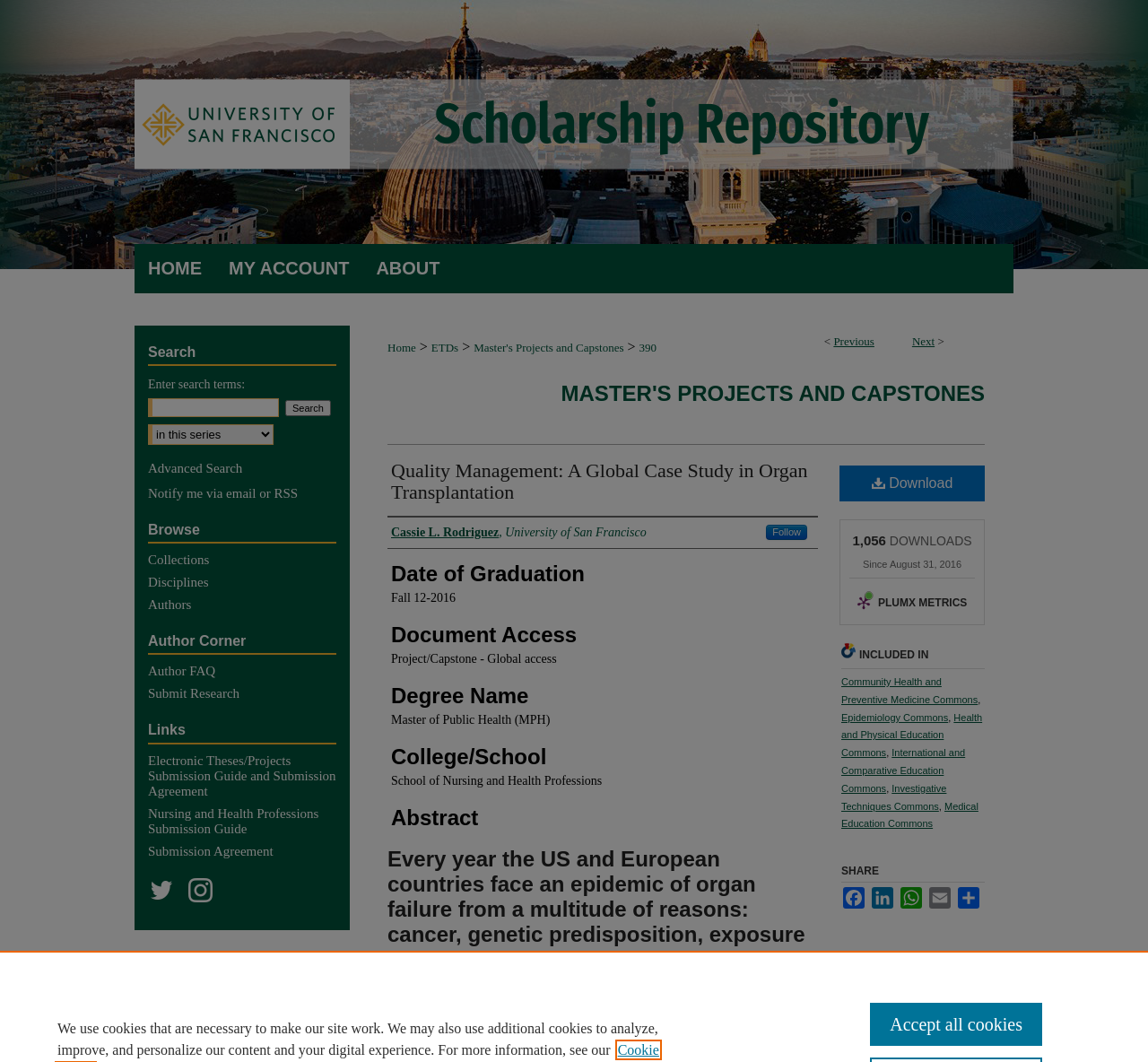Please find the bounding box coordinates of the element that you should click to achieve the following instruction: "Share on Facebook". The coordinates should be presented as four float numbers between 0 and 1: [left, top, right, bottom].

[0.733, 0.835, 0.755, 0.856]